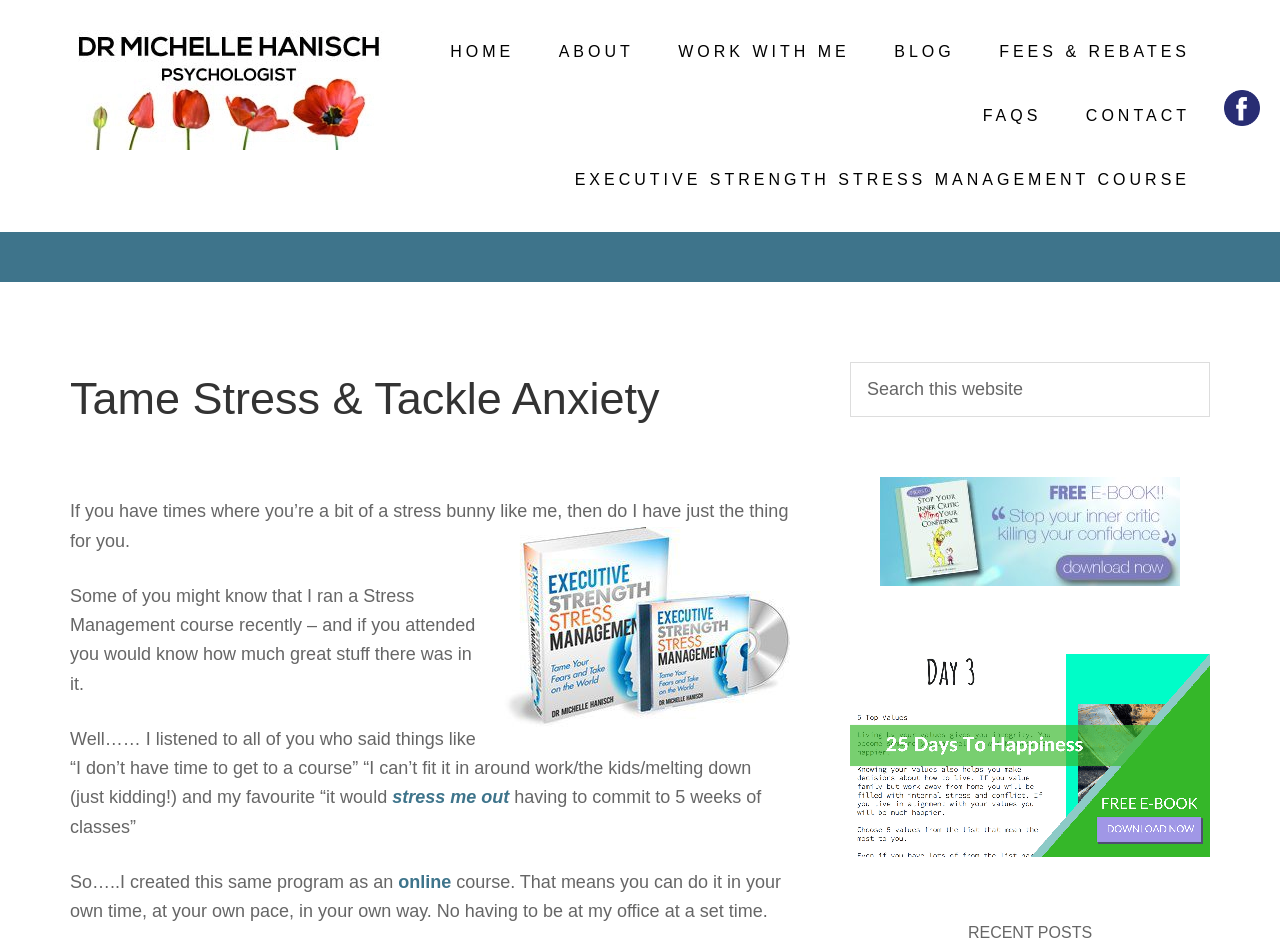Identify the bounding box for the UI element described as: "FAQs". Ensure the coordinates are four float numbers between 0 and 1, formatted as [left, top, right, bottom].

[0.752, 0.089, 0.829, 0.156]